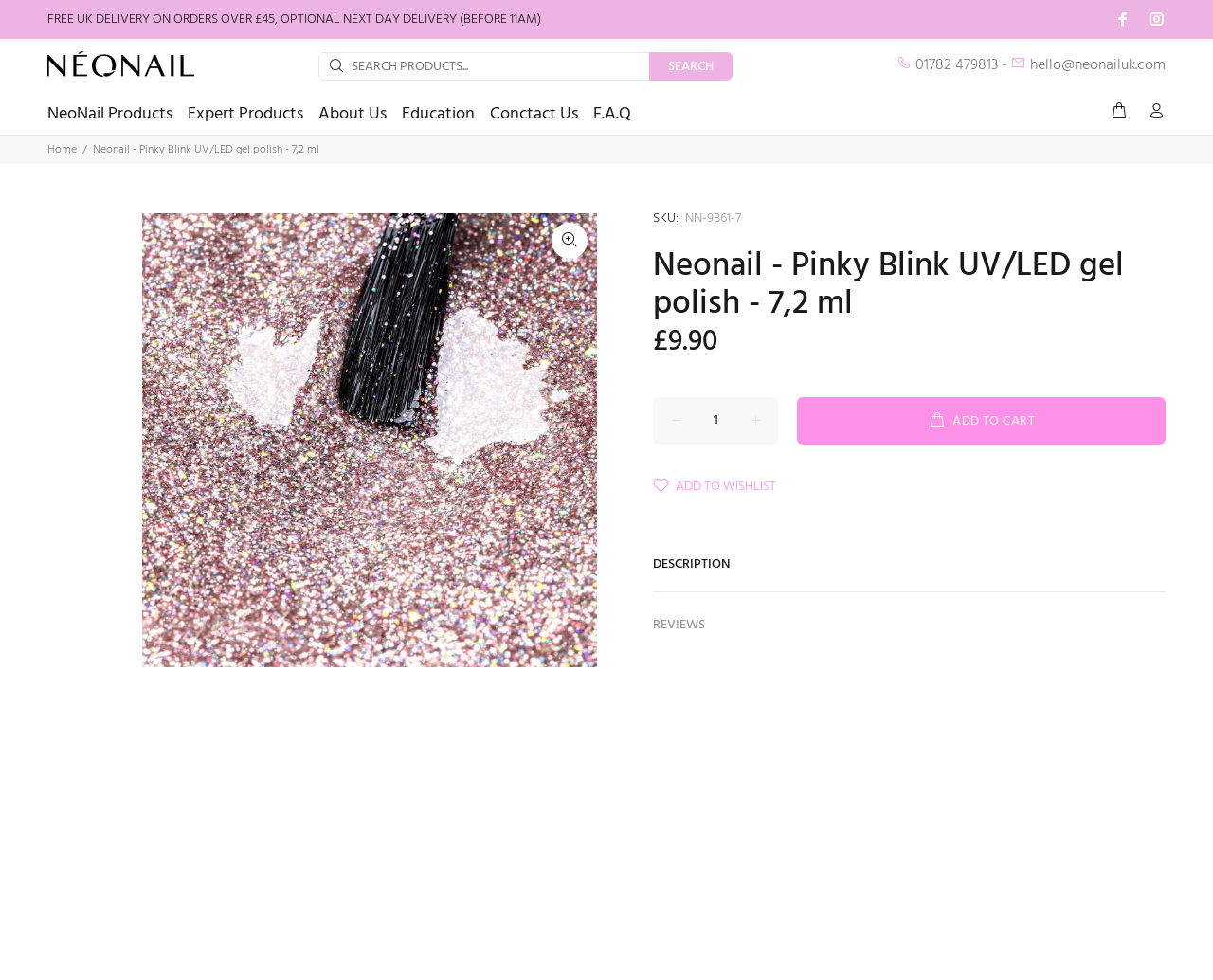What is the product name?
Answer the question with a single word or phrase by looking at the picture.

Neonail - Pinky Blink UV/LED gel polish